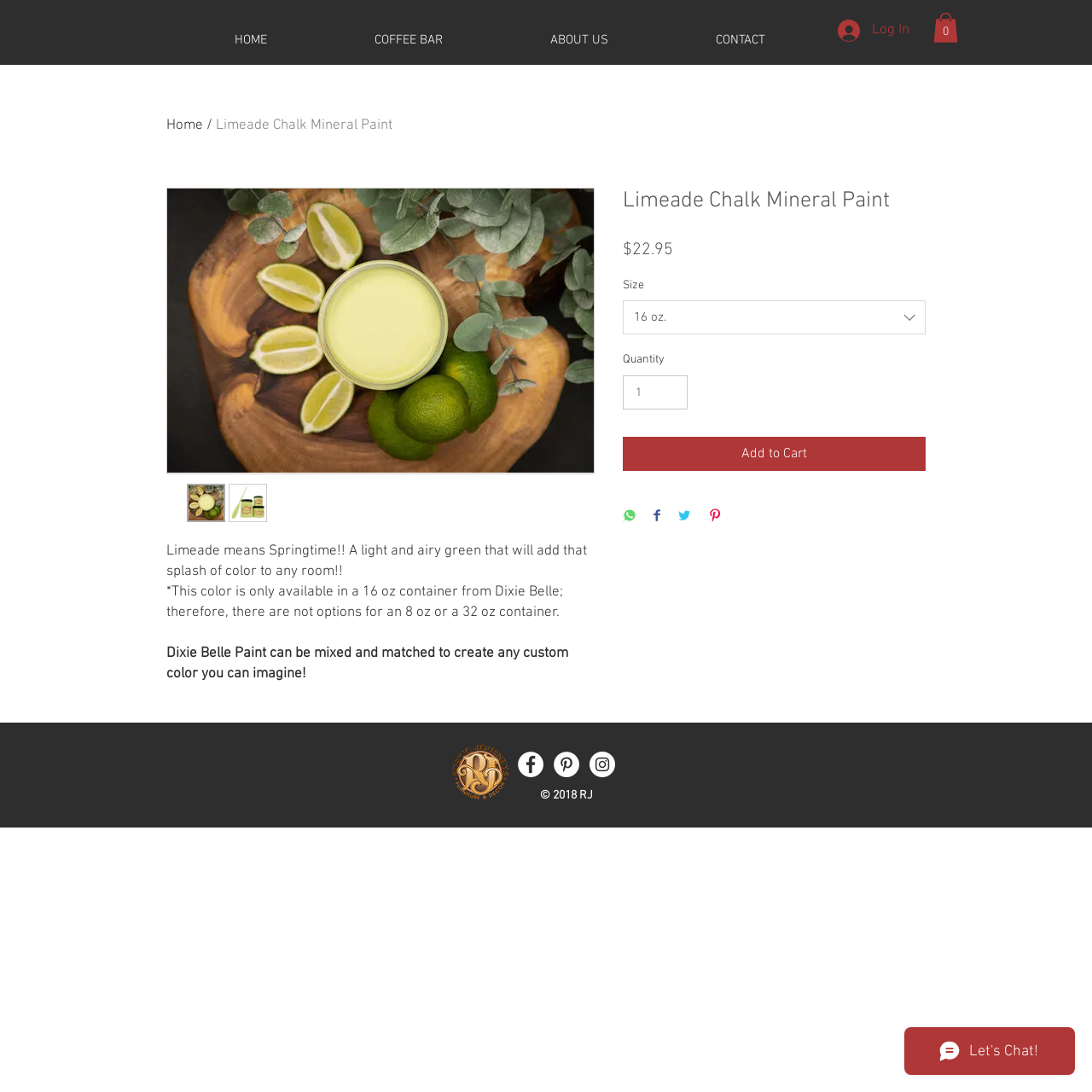Identify the bounding box for the UI element described as: "alt="Thumbnail: Limeade Chalk Mineral Paint"". The coordinates should be four float numbers between 0 and 1, i.e., [left, top, right, bottom].

[0.171, 0.443, 0.206, 0.478]